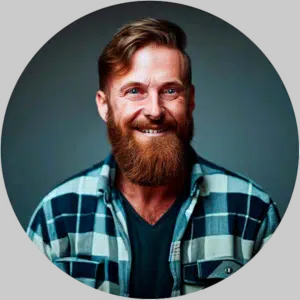What is the man wearing on top of his black t-shirt?
Answer the question with a single word or phrase derived from the image.

Flannel shirt